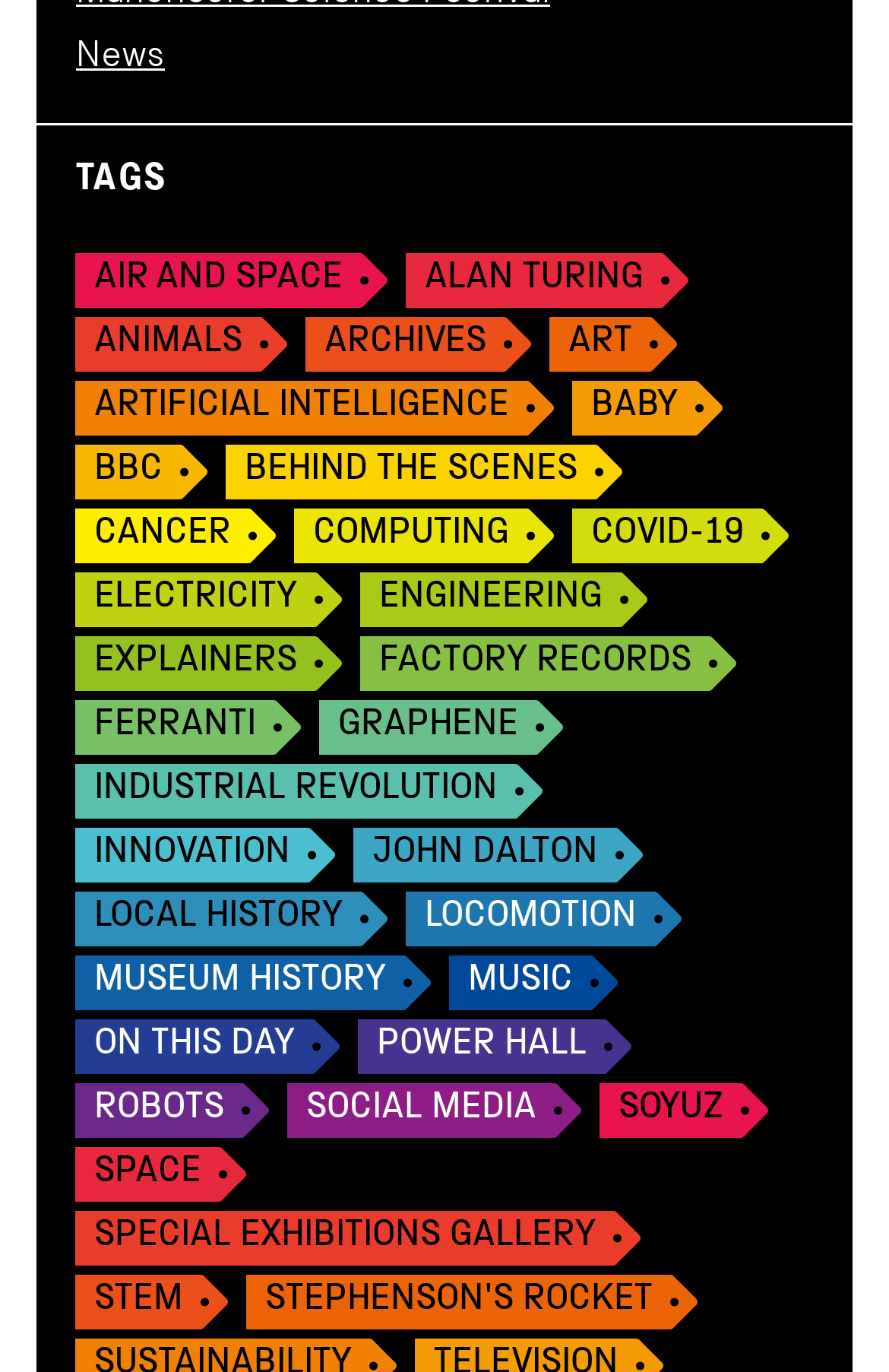Identify the coordinates of the bounding box for the element that must be clicked to accomplish the instruction: "Discover the MUSEUM HISTORY".

[0.085, 0.696, 0.485, 0.736]